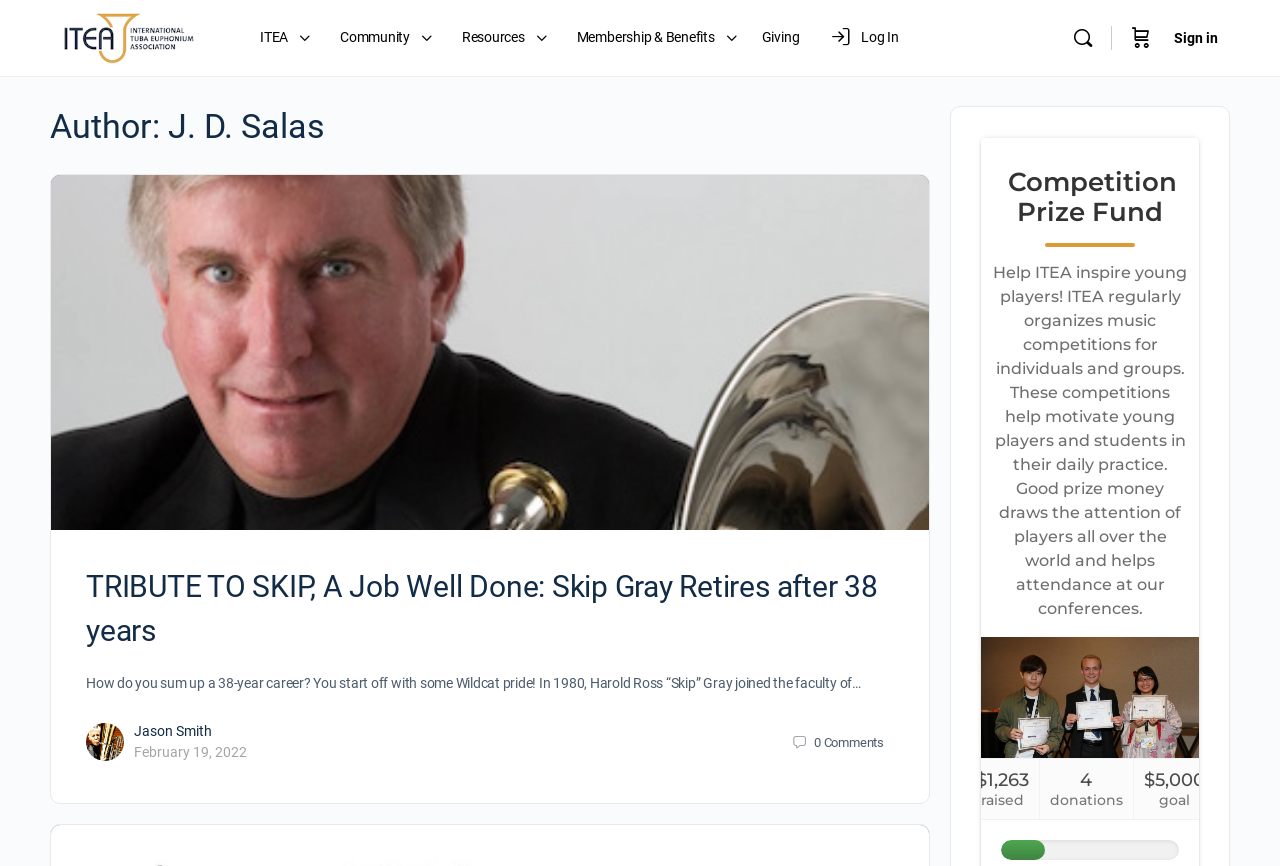What is the name of the author?
Based on the image, respond with a single word or phrase.

J. D. Salas